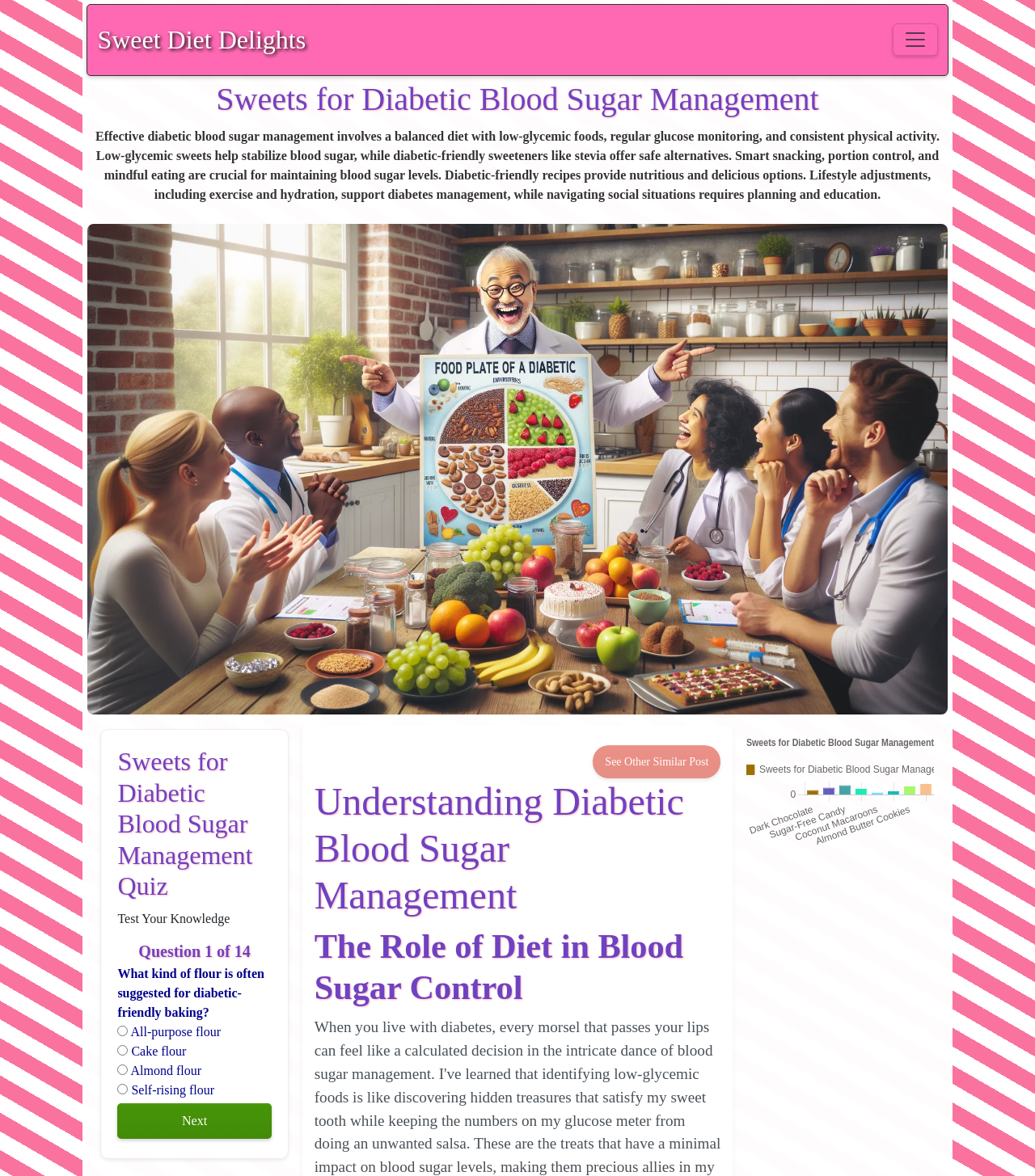What is the topic of the image on the webpage?
Refer to the image and provide a one-word or short phrase answer.

Diabetic blood sugar management